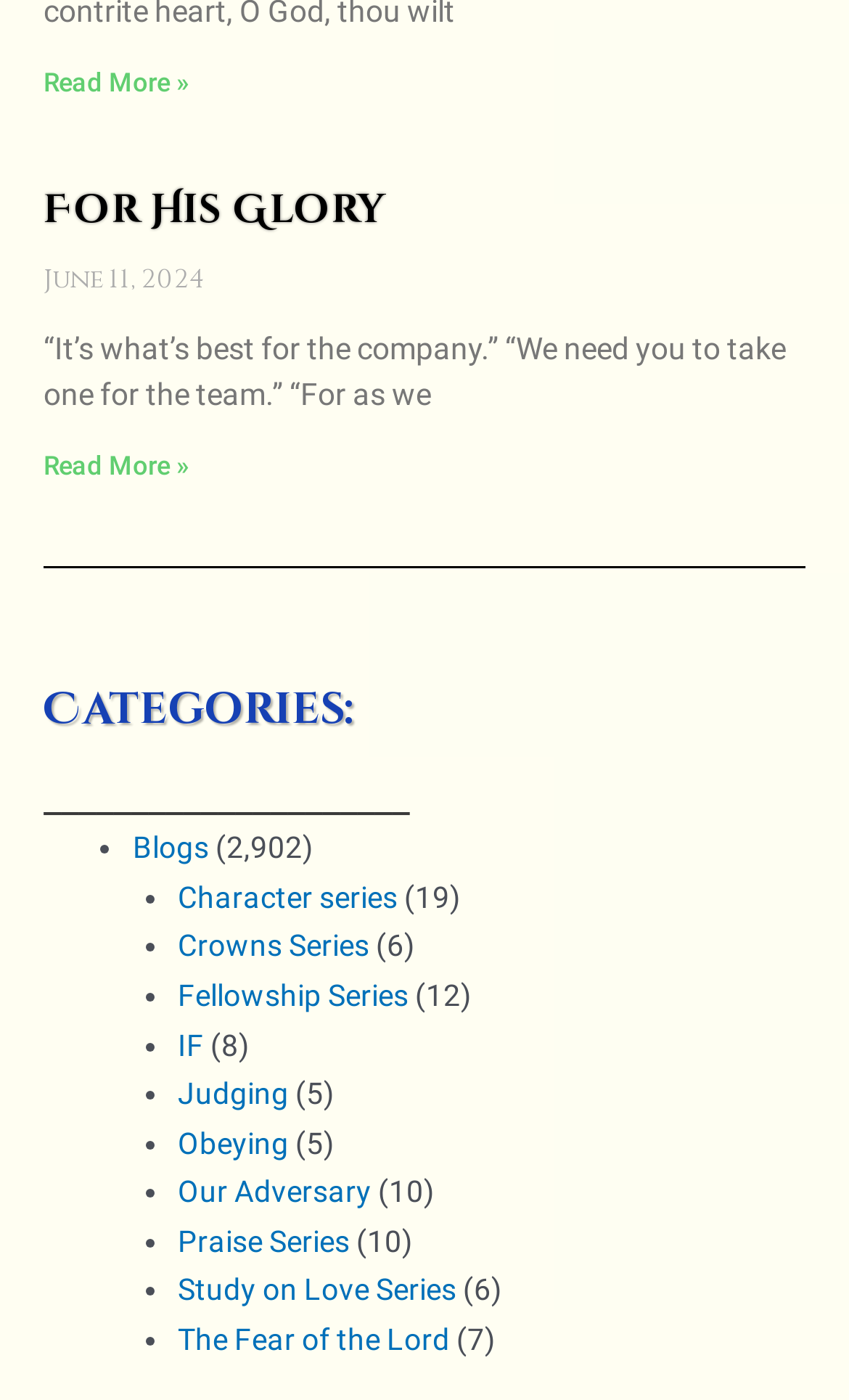Please identify the bounding box coordinates of the clickable region that I should interact with to perform the following instruction: "visit USRC 1911". The coordinates should be expressed as four float numbers between 0 and 1, i.e., [left, top, right, bottom].

None